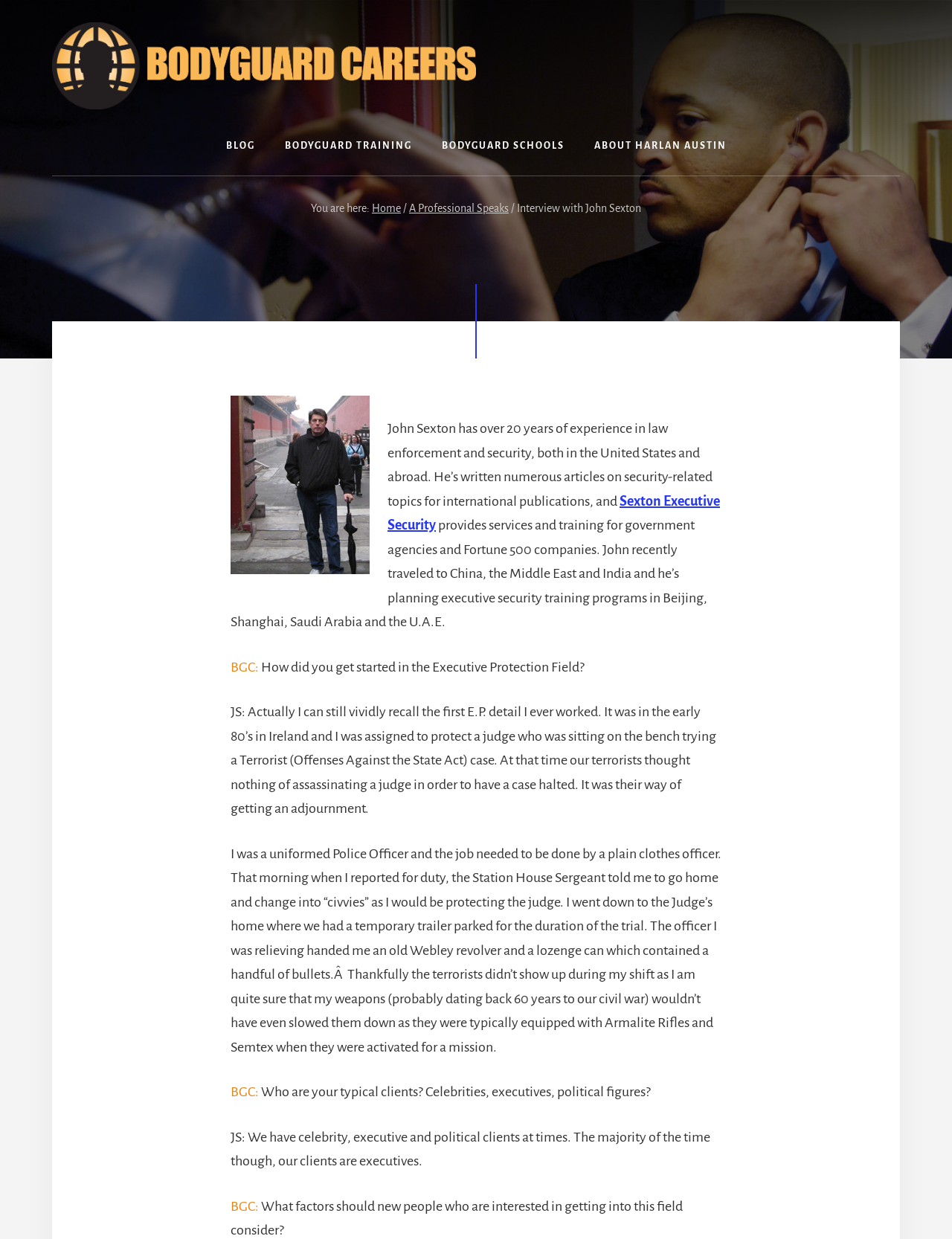What is the location of the image on the webpage?
Using the screenshot, give a one-word or short phrase answer.

Above the interview text